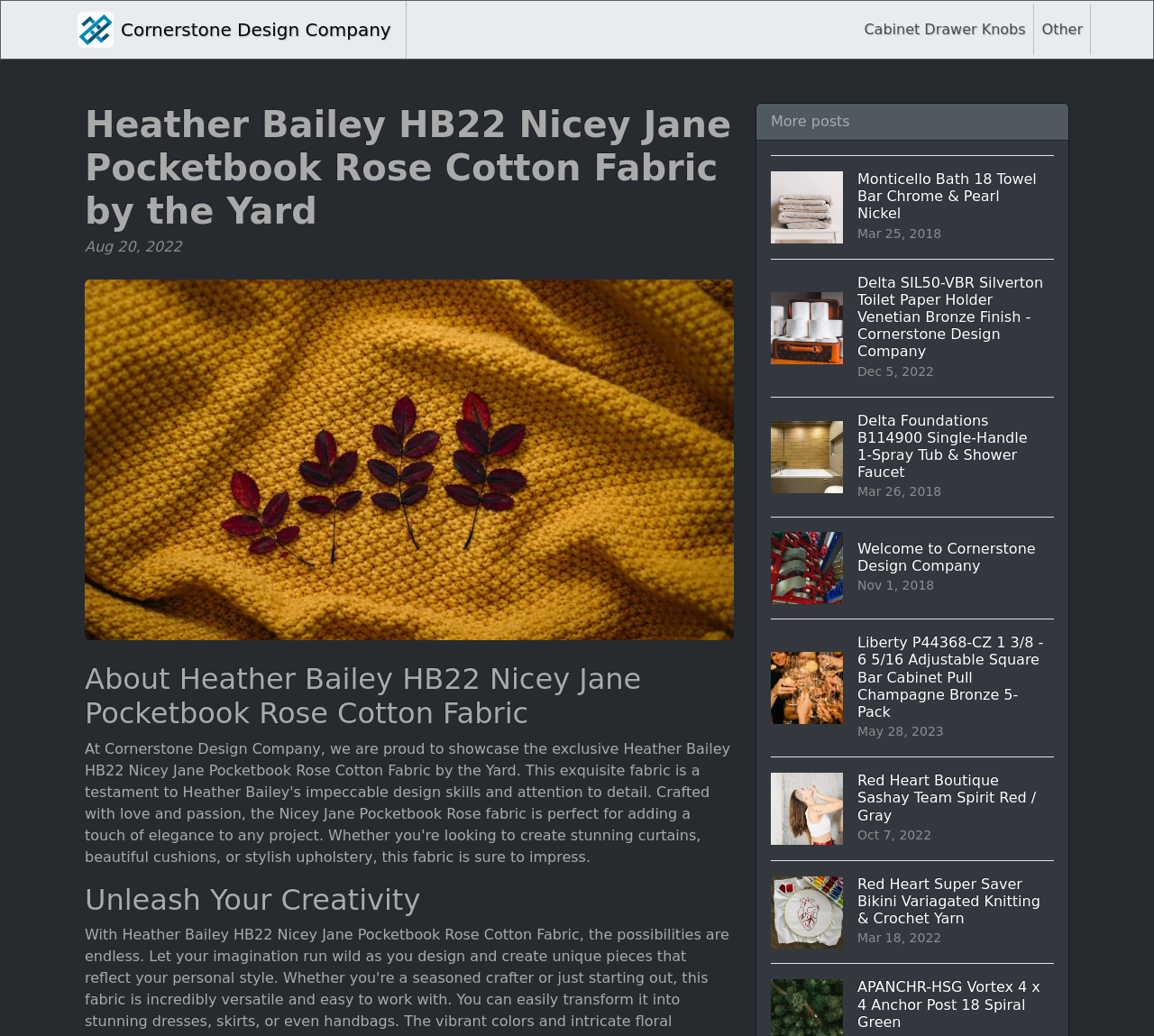Locate the bounding box coordinates of the area that needs to be clicked to fulfill the following instruction: "View the details of Heather Bailey HB22 Nicey Jane Pocketbook Rose Cotton Fabric by the Yard". The coordinates should be in the format of four float numbers between 0 and 1, namely [left, top, right, bottom].

[0.073, 0.099, 0.636, 0.225]